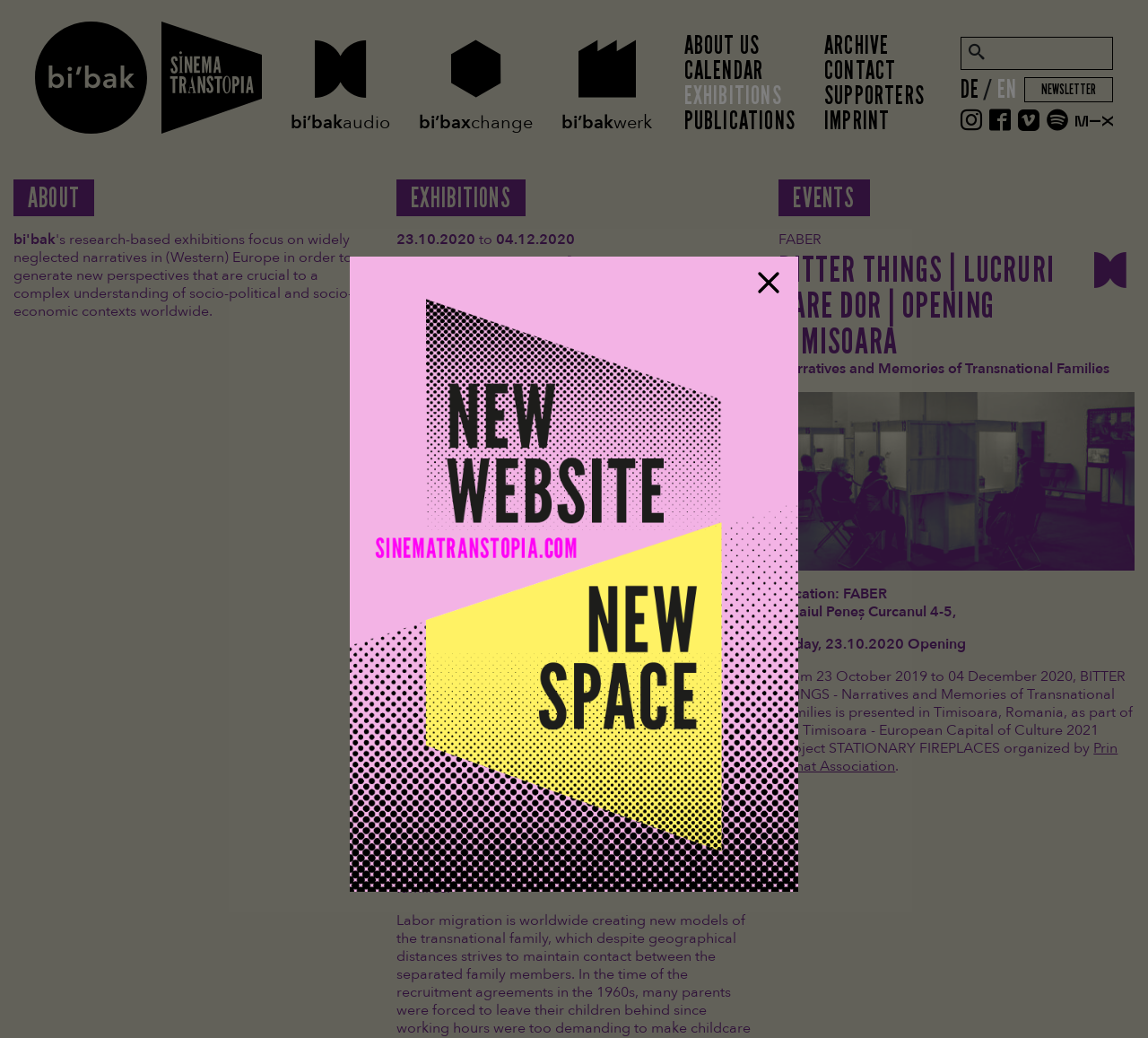Provide the bounding box coordinates of the HTML element this sentence describes: "Prin Banat Association". The bounding box coordinates consist of four float numbers between 0 and 1, i.e., [left, top, right, bottom].

[0.678, 0.711, 0.974, 0.747]